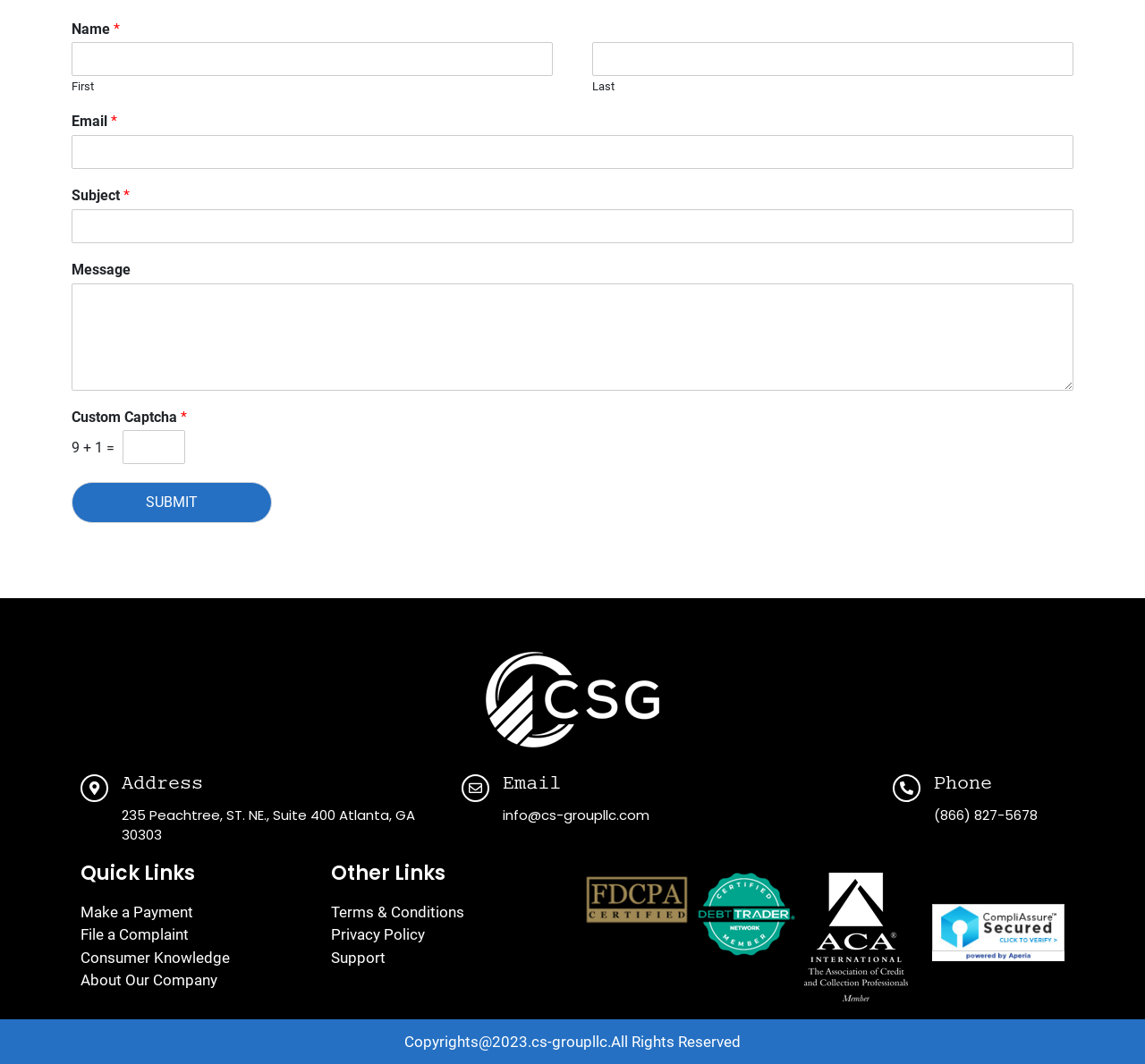Locate the bounding box coordinates of the element that needs to be clicked to carry out the instruction: "Click the footer logo". The coordinates should be given as four float numbers ranging from 0 to 1, i.e., [left, top, right, bottom].

[0.062, 0.613, 0.938, 0.703]